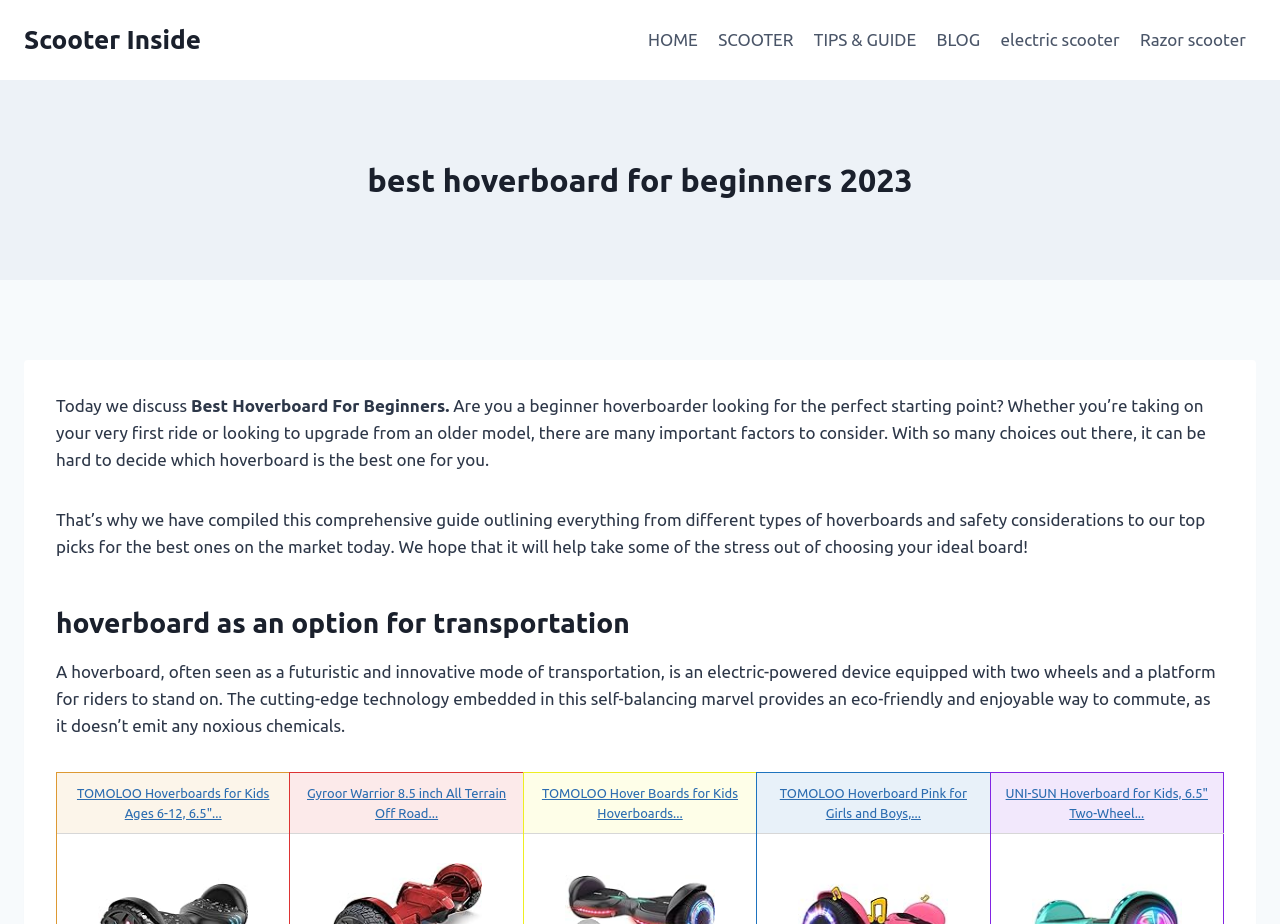Highlight the bounding box coordinates of the element that should be clicked to carry out the following instruction: "Explore the 'TIPS & GUIDE' section". The coordinates must be given as four float numbers ranging from 0 to 1, i.e., [left, top, right, bottom].

[0.628, 0.018, 0.724, 0.069]